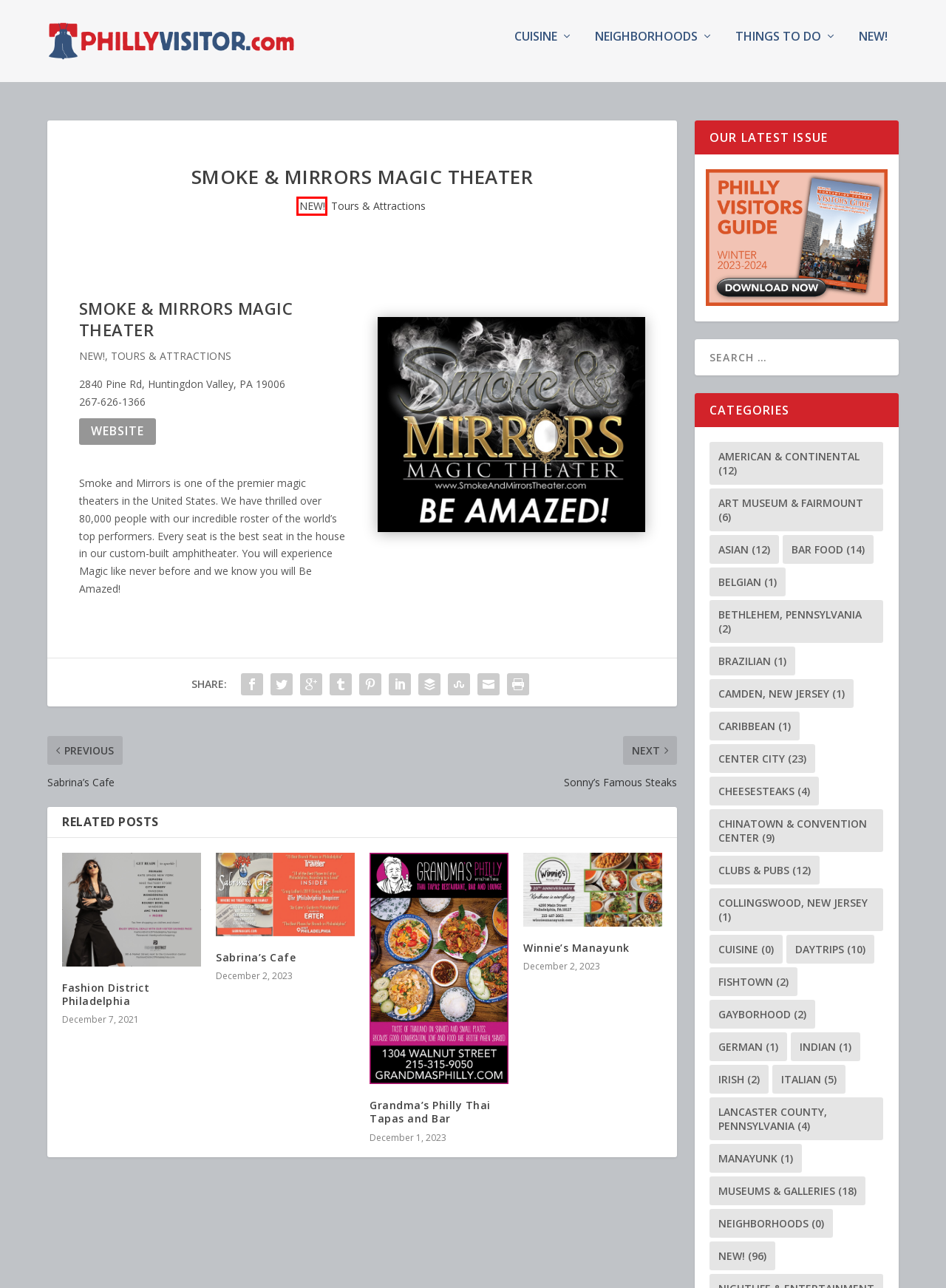You have a screenshot of a webpage with a red bounding box around an element. Identify the webpage description that best fits the new page that appears after clicking the selected element in the red bounding box. Here are the candidates:
A. Fashion District Philadelphia | PhillyVisitor.com
B. Grandma’s Philly Thai Tapas and Bar | PhillyVisitor.com
C. Collingswood, New Jersey | PhillyVisitor.com
D. Winnie’s Manayunk | PhillyVisitor.com
E. Indian | PhillyVisitor.com
F. Manayunk | PhillyVisitor.com
G. NEW! | PhillyVisitor.com
H. PhillyVisitor.com | The Premier Guide to Philadelphia Dining, Shopping, Entertainment & Sightseeing

G